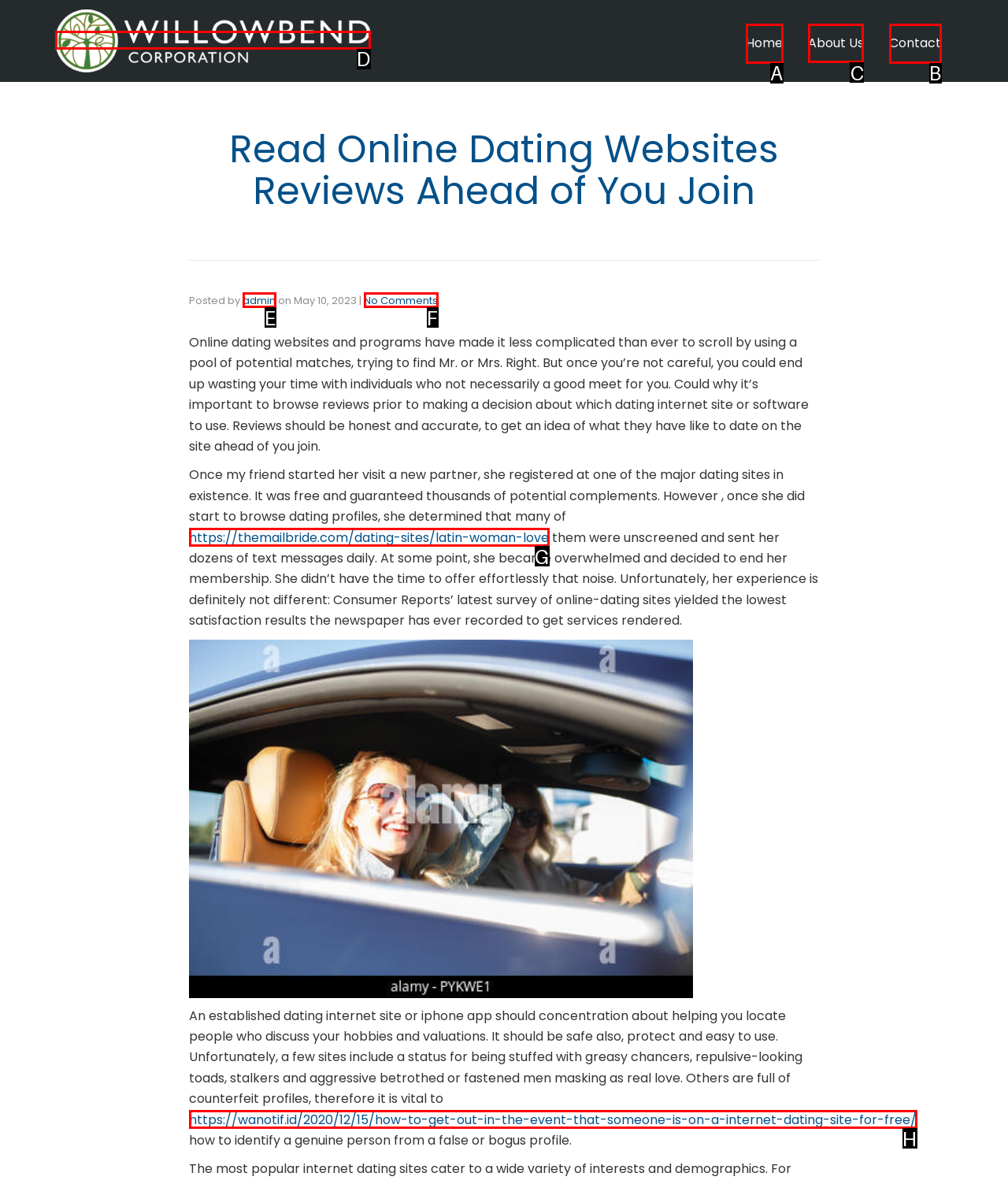Tell me which one HTML element you should click to complete the following task: Click the 'About Us' link
Answer with the option's letter from the given choices directly.

C